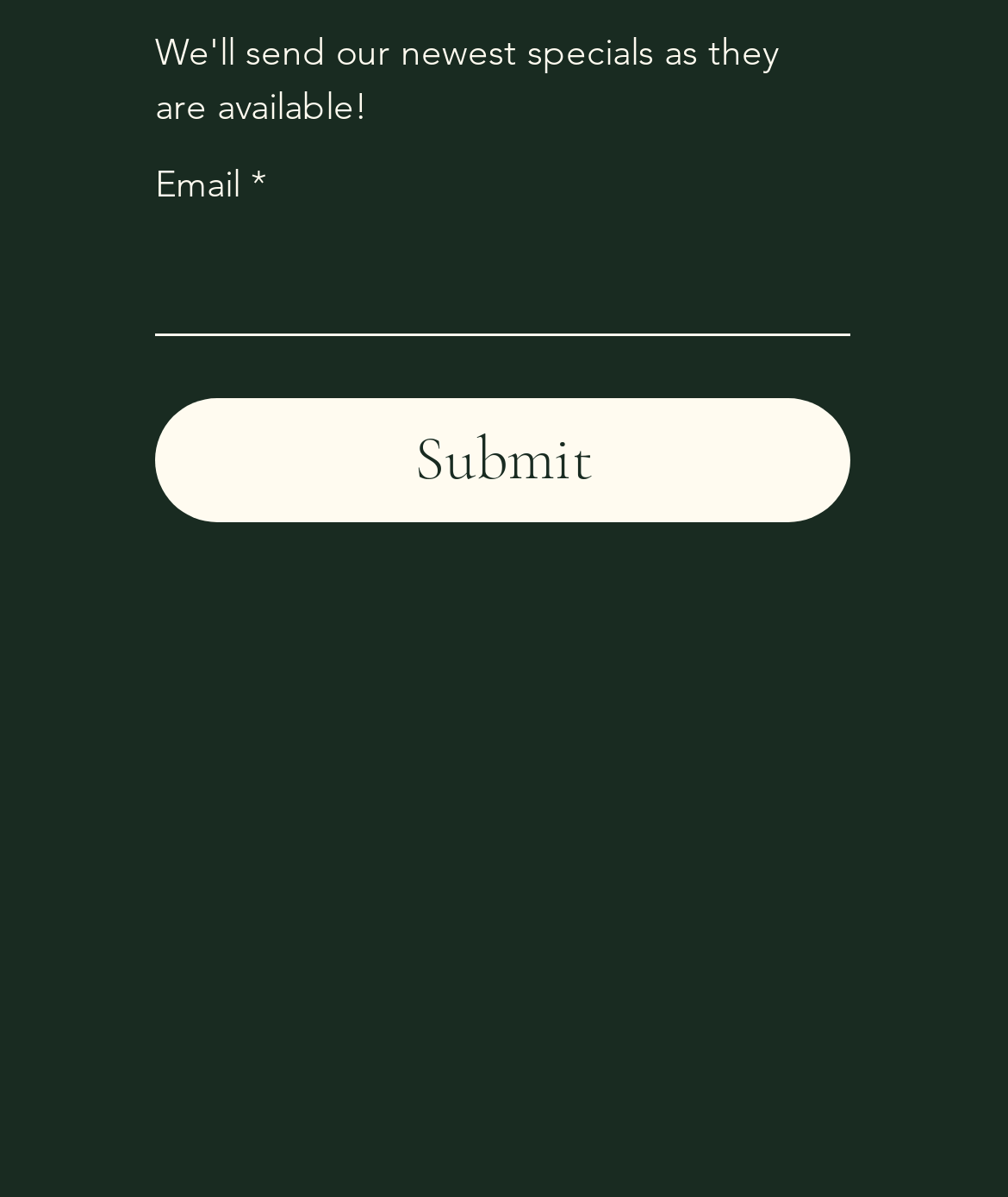What is the purpose of the form?
Give a single word or phrase answer based on the content of the image.

To subscribe